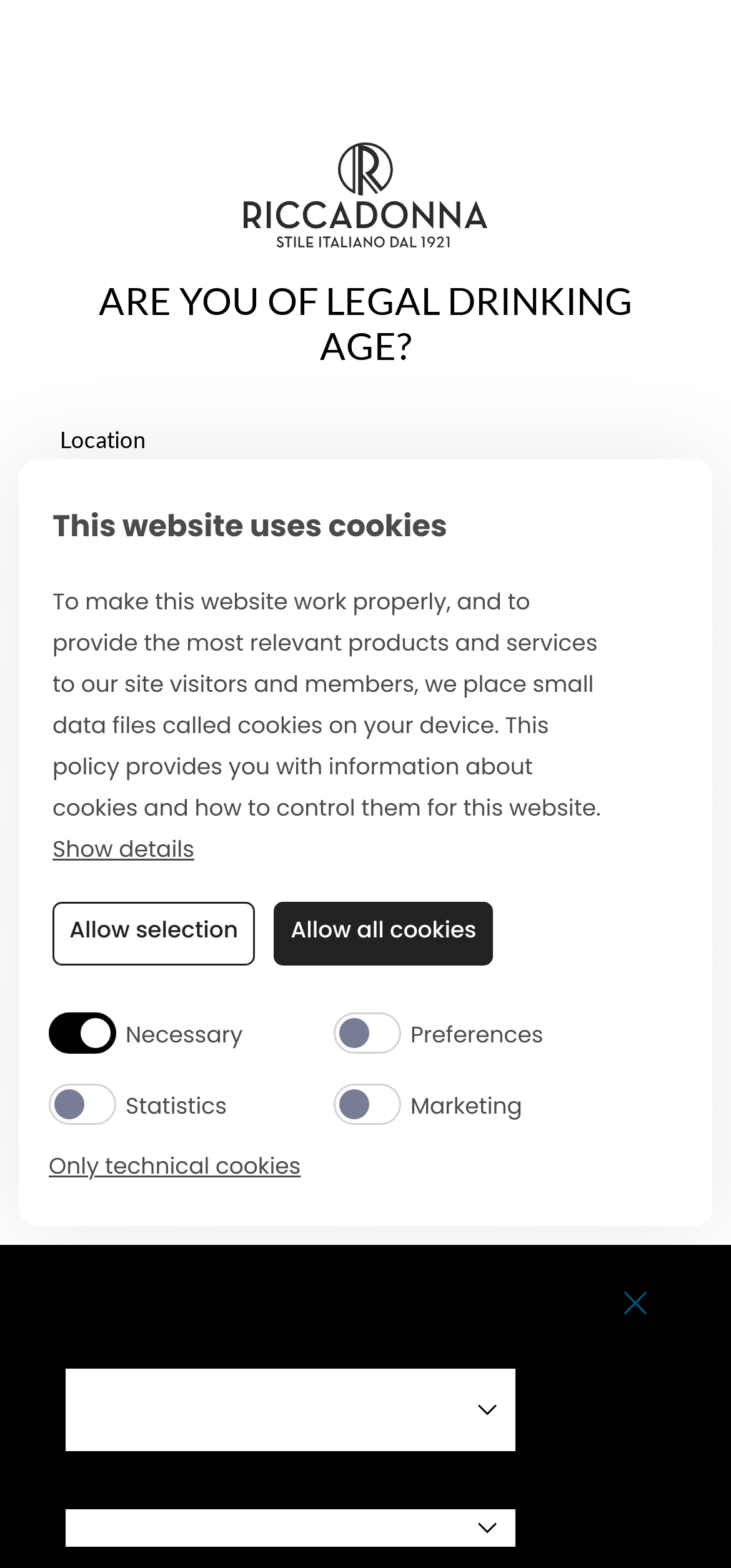Identify the bounding box coordinates of the clickable region required to complete the instruction: "Click the Our Cuvée Range link". The coordinates should be given as four float numbers within the range of 0 and 1, i.e., [left, top, right, bottom].

[0.09, 0.252, 0.4, 0.281]